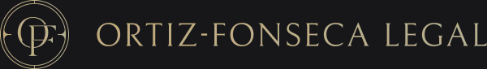In which regions does the firm provide legal services?
Provide an in-depth answer to the question, covering all aspects.

The caption states that the firm provides expert legal services tailored to the legal systems of the UK, Spain, and Latin America, which implies that these are the regions where the firm operates.